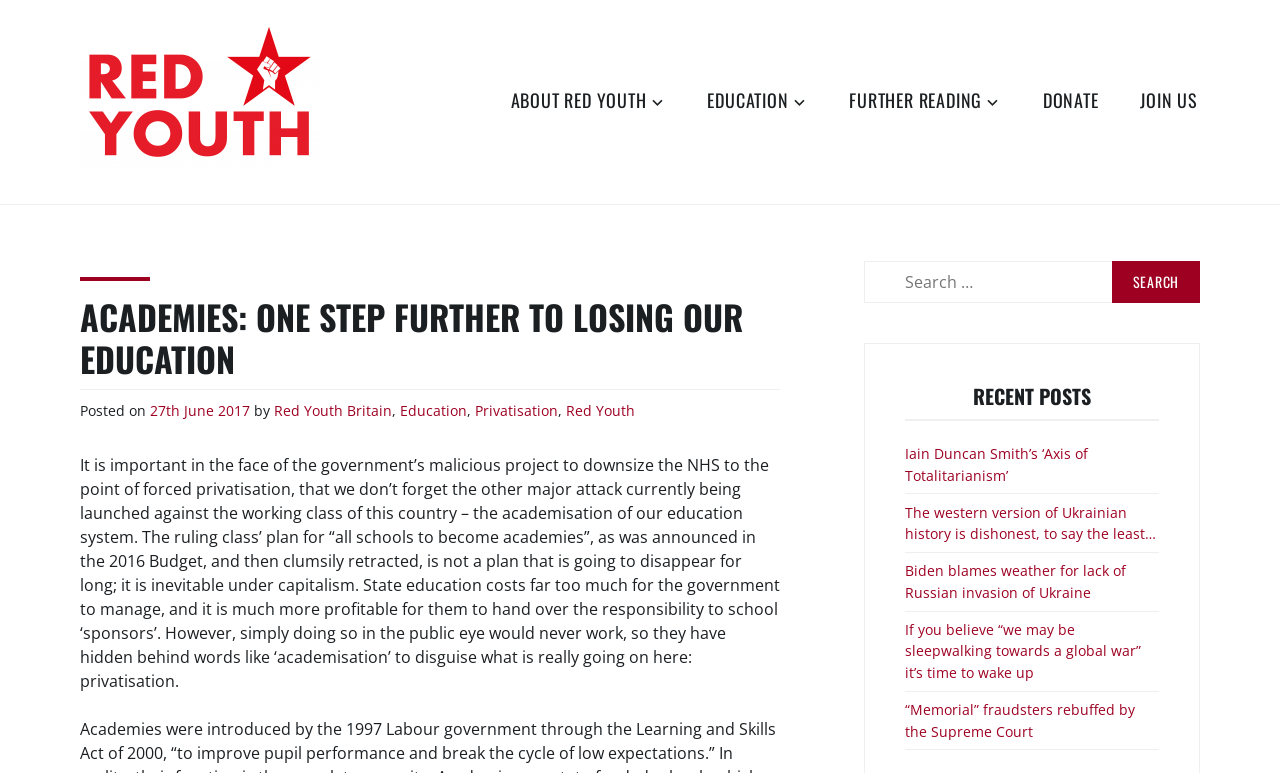Determine the primary headline of the webpage.

ACADEMIES: ONE STEP FURTHER TO LOSING OUR EDUCATION